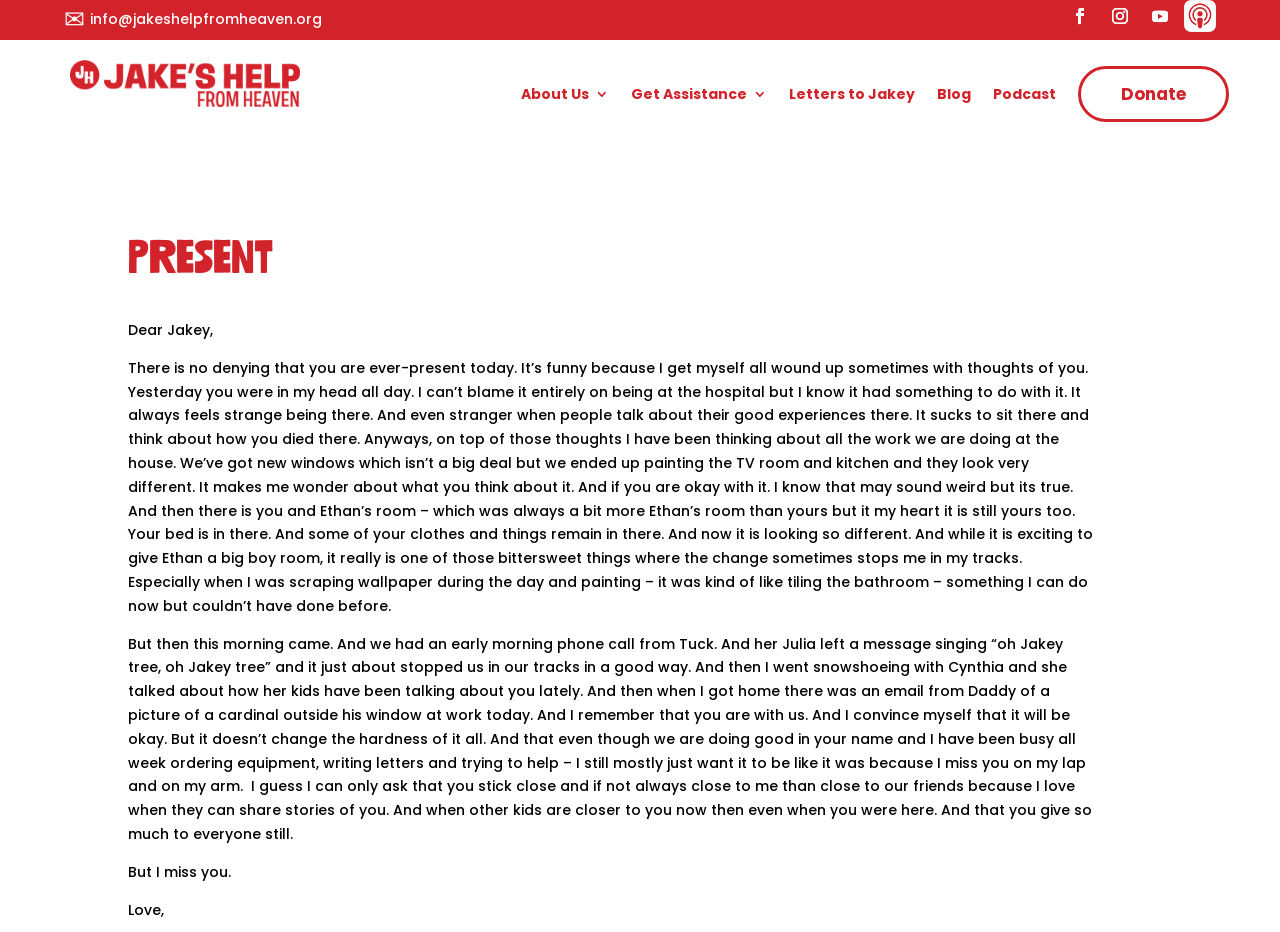Please identify the bounding box coordinates of the element that needs to be clicked to execute the following command: "Read about 'About Us 3'". Provide the bounding box using four float numbers between 0 and 1, formatted as [left, top, right, bottom].

[0.407, 0.094, 0.476, 0.117]